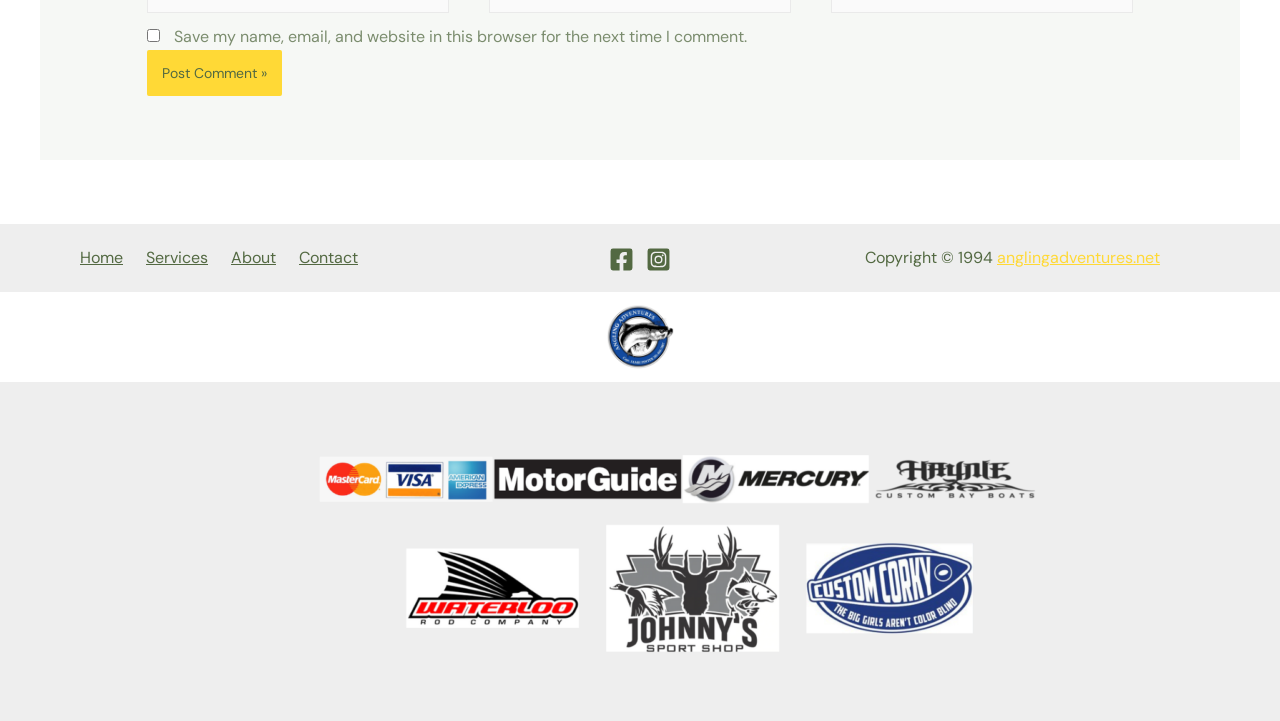What is the website's domain name?
Based on the visual information, provide a detailed and comprehensive answer.

The link element with the text 'anglingadventures.net' suggests that this is the domain name of the website.